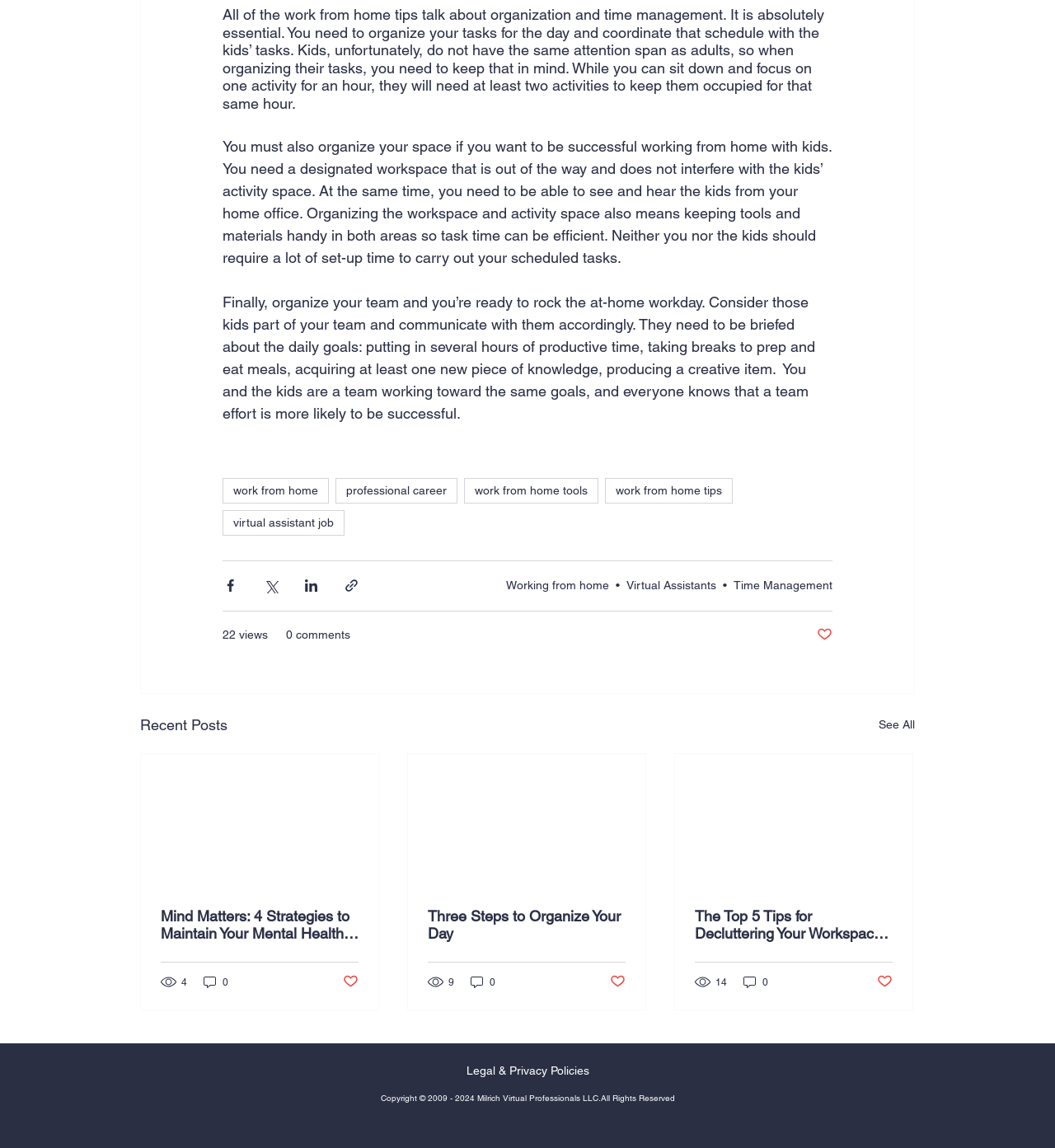Using the image as a reference, answer the following question in as much detail as possible:
How many recent posts are displayed on the webpage?

The webpage has a section labeled 'Recent Posts' that displays three article elements, each with a link, view count, and comment count, indicating that there are three recent posts.